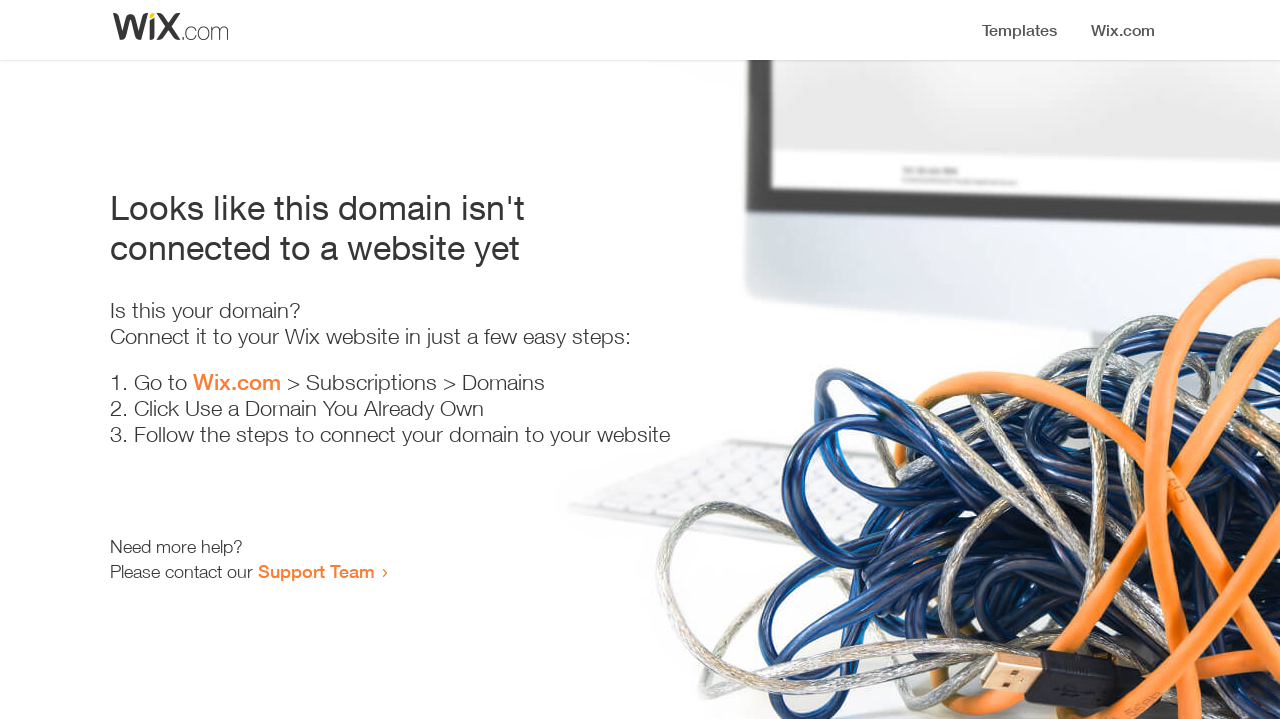Can you look at the image and give a comprehensive answer to the question:
What is the purpose of the webpage?

The webpage provides a guide on how to connect a domain to a Wix website, including the necessary steps and instructions.